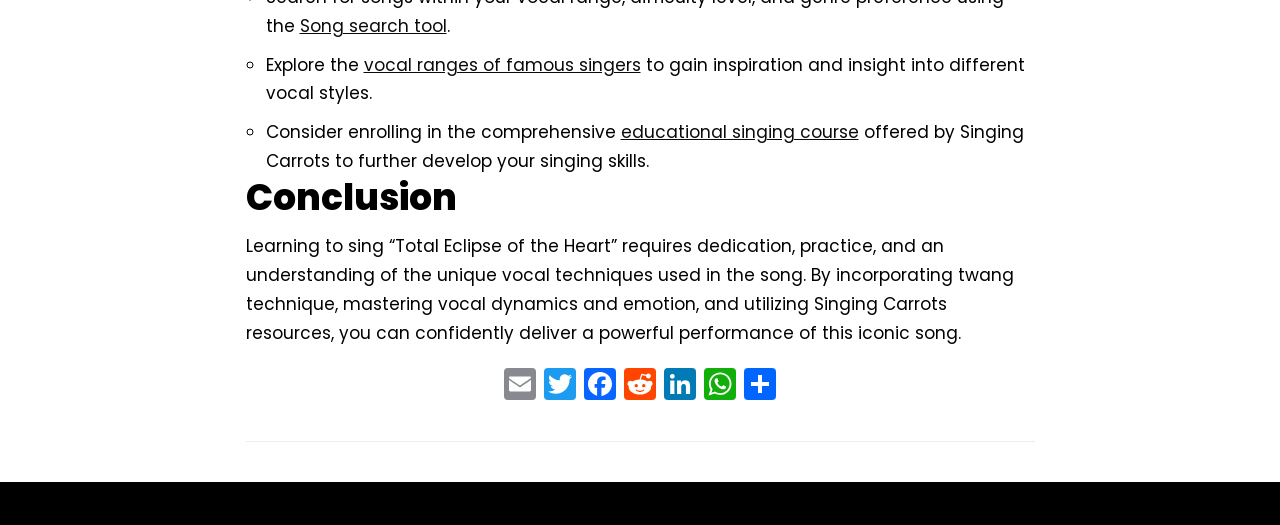What is the purpose of the song search tool?
Using the visual information from the image, give a one-word or short-phrase answer.

To gain inspiration